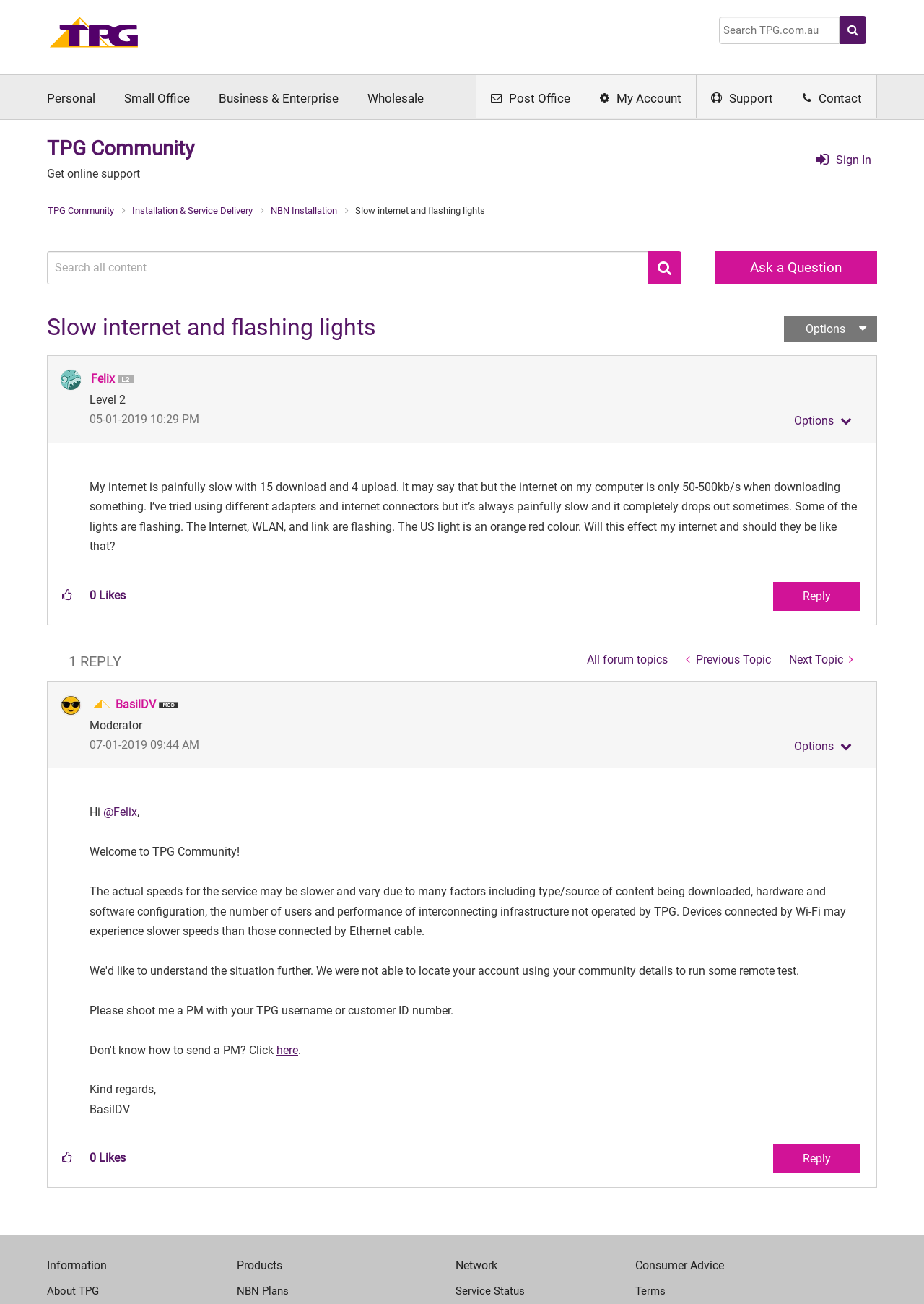What is the name of the community forum?
Please provide a single word or phrase answer based on the image.

TPG Community